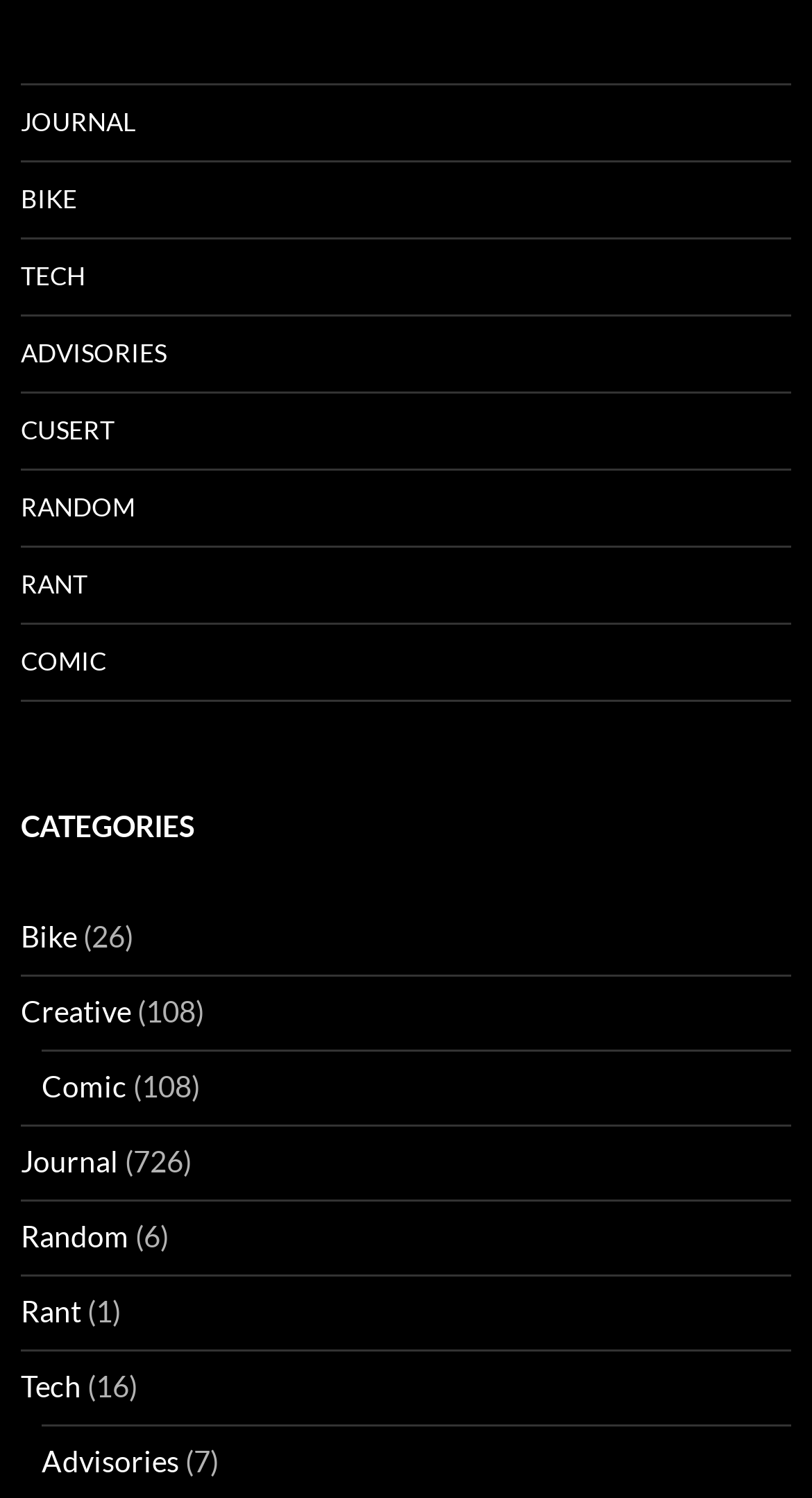Please determine the bounding box coordinates of the element's region to click in order to carry out the following instruction: "view CATEGORIES". The coordinates should be four float numbers between 0 and 1, i.e., [left, top, right, bottom].

[0.026, 0.535, 0.974, 0.569]